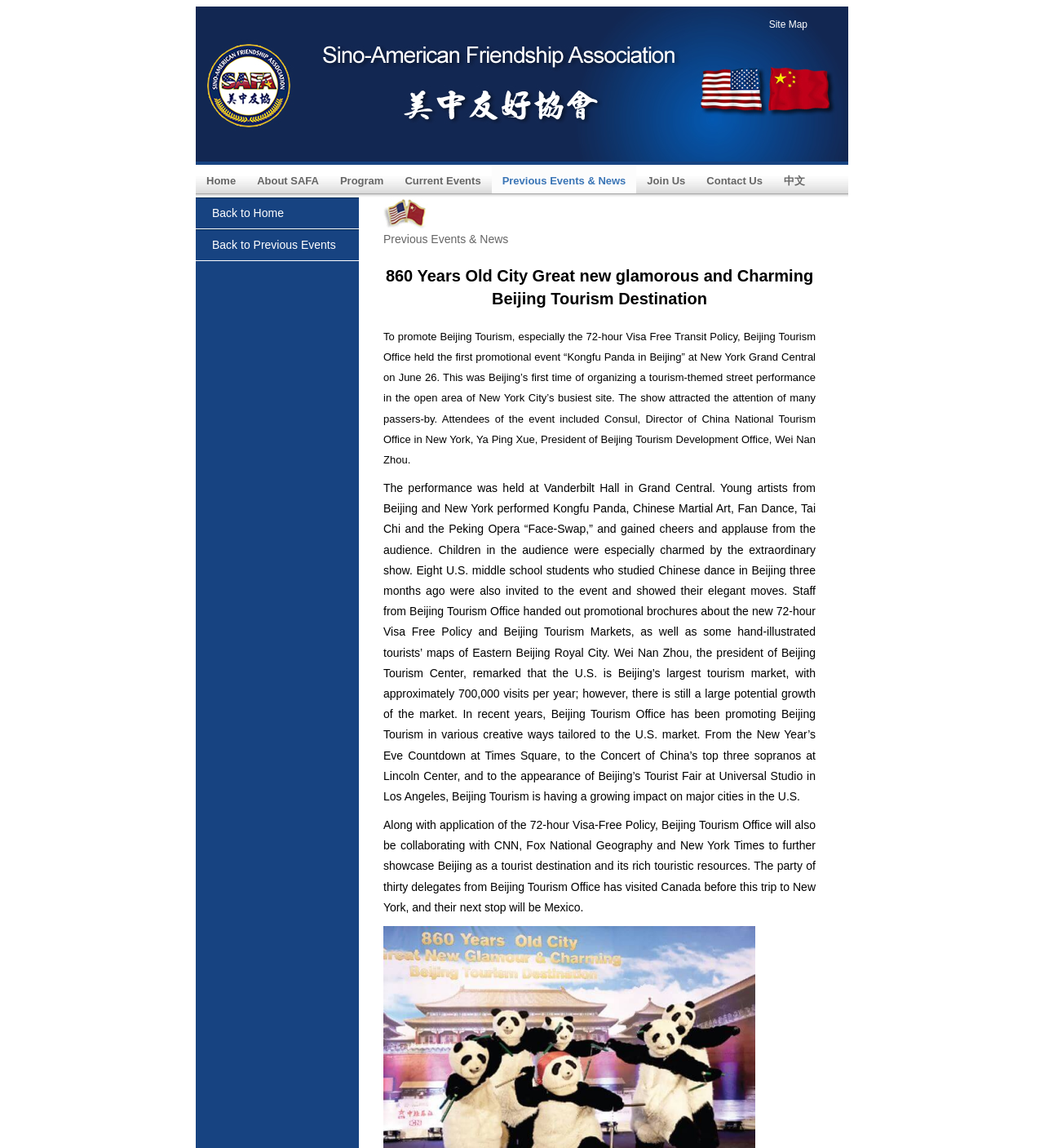Find the bounding box coordinates of the element I should click to carry out the following instruction: "Check Previous Events & News".

[0.471, 0.144, 0.61, 0.172]